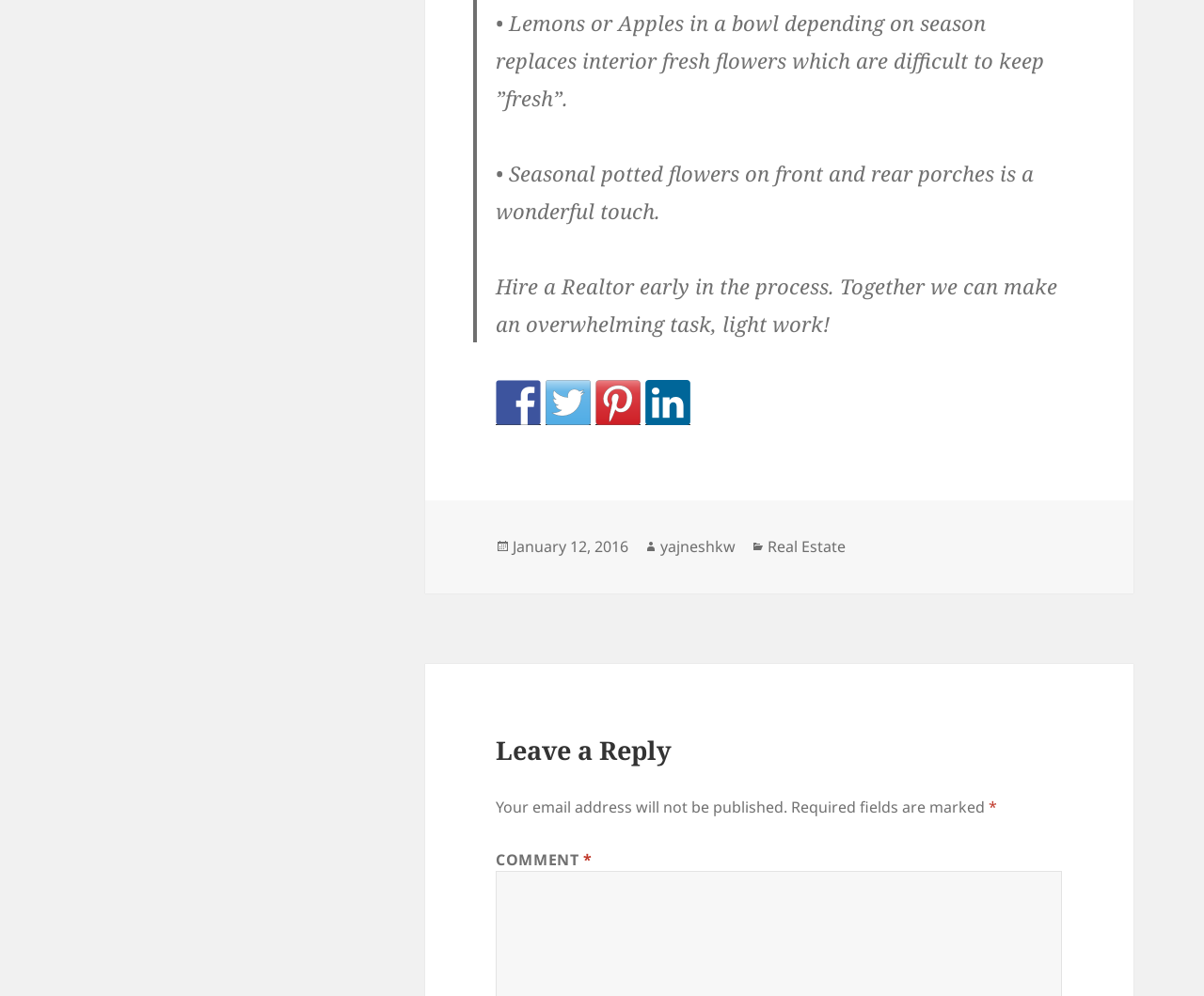What is the author's name?
Can you offer a detailed and complete answer to this question?

I found the author's name by looking at the footer section, where it says 'Author' followed by a link to 'yajneshkw'.